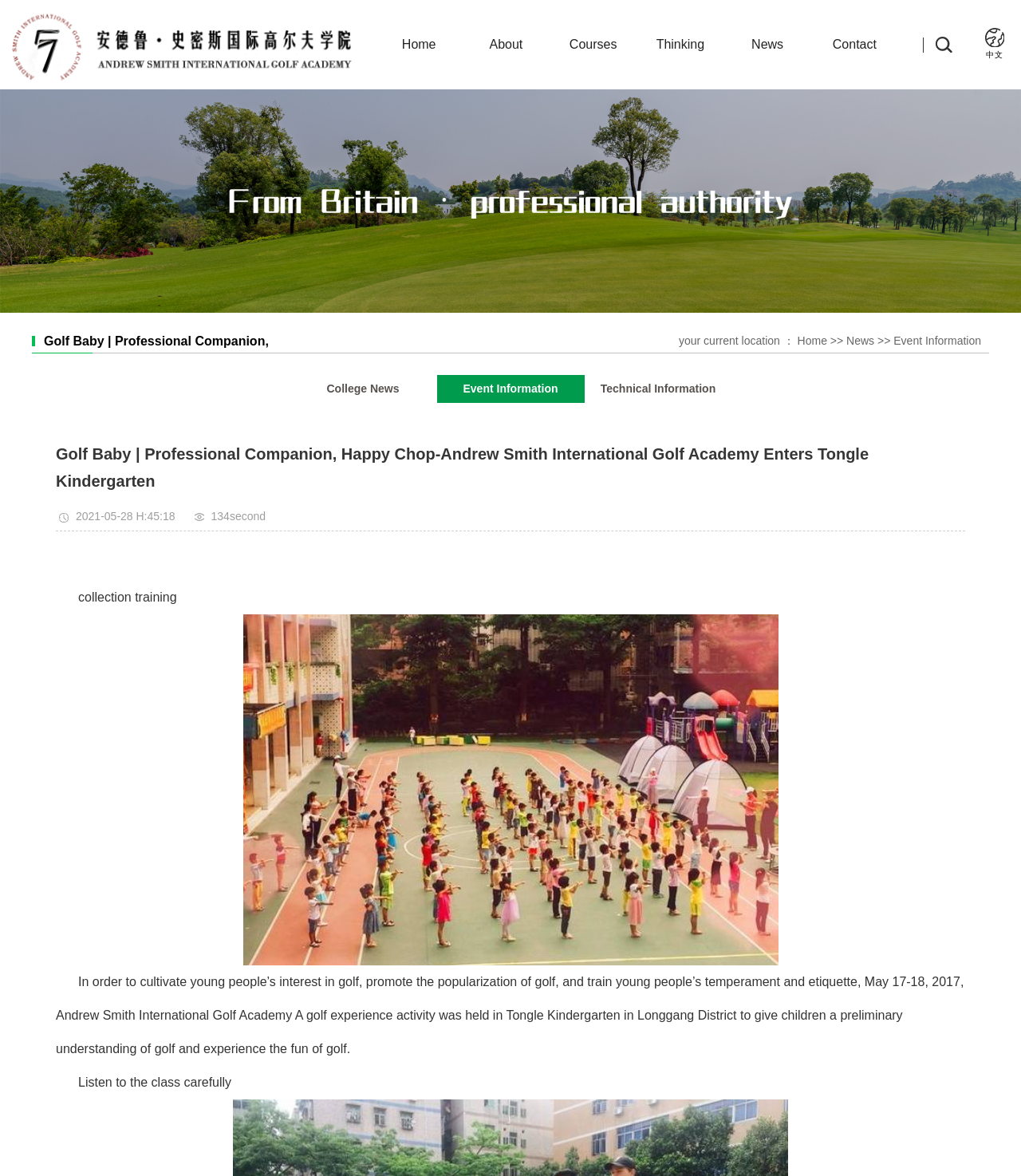Construct a comprehensive caption that outlines the webpage's structure and content.

The webpage appears to be about the Andrew Smith International Golf Academy, with a focus on a golf experience activity held for children at Tongle Kindergarten in Longgang District. 

At the top left corner, there is a logo image of "Shenzhen Golf" with a corresponding link. Next to it, there is a navigation menu with links to "Home", "About", "Courses", "Thinking", "News", and "Contact". On the top right corner, there is a link to switch to a Chinese version of the webpage.

Below the navigation menu, there is a large banner image with a heading that reads "Golf Baby | Professional Companion, Happy Chop-Andrew Smith International Golf Academy Enters Tongle Kindergarten". 

On the right side of the banner, there is a section showing the current location, with links to "Home" and "News". Below this section, there are three links to "Event Information", "College News", and "Technical Information".

Further down the page, there is a heading that repeats the title of the webpage. Below this heading, there is a timestamp and a counter showing 134 seconds. 

The main content of the webpage is an image that showcases children participating in a golf training activity, with a description below it. The description explains that the golf experience activity was held to cultivate young people's interest in golf, promote the popularization of golf, and train young people's temperament and etiquette. 

Finally, there is a concluding sentence that advises children to listen to the class carefully.